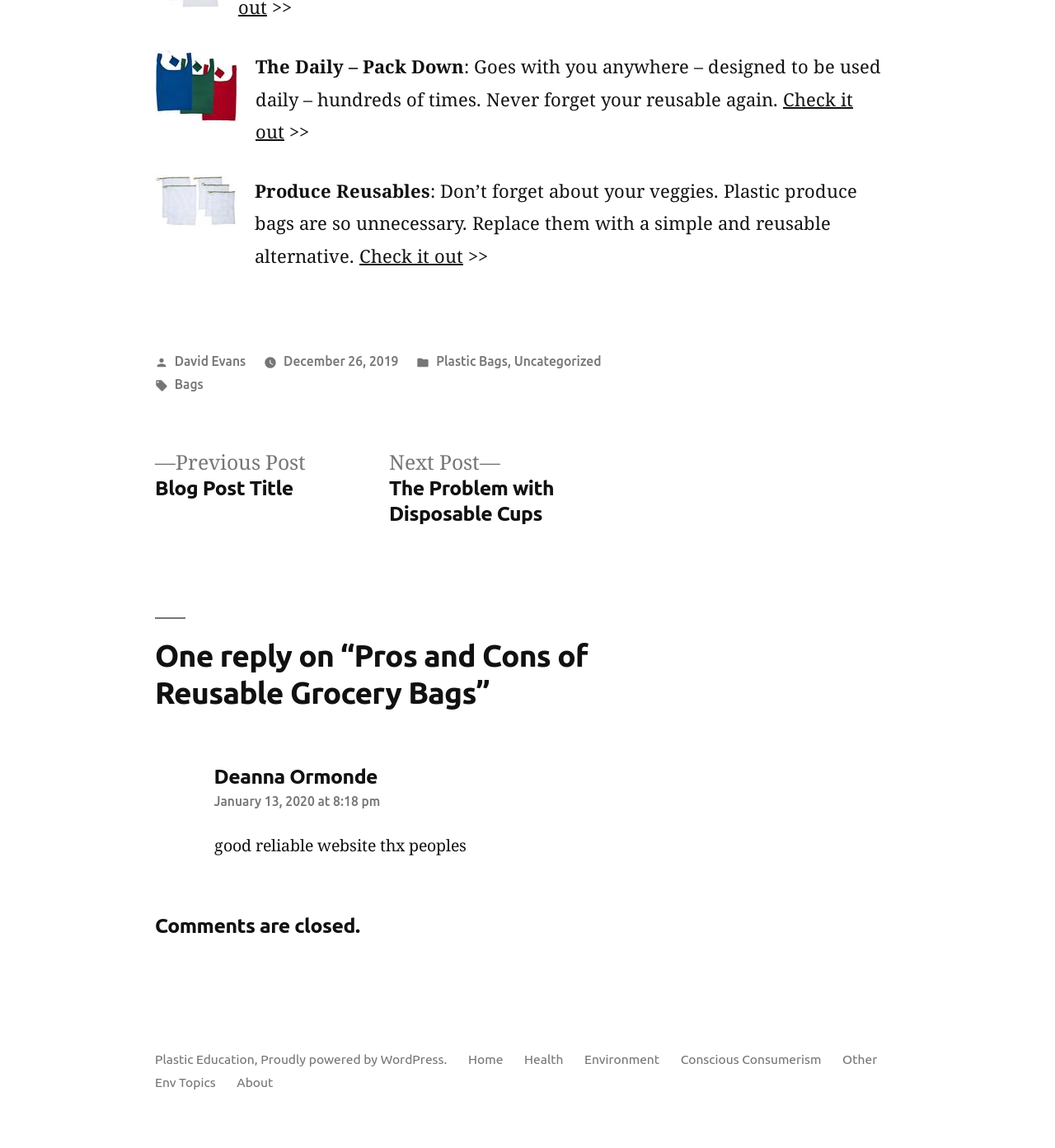Locate the bounding box coordinates of the element that should be clicked to fulfill the instruction: "Read the comment".

[0.203, 0.727, 0.442, 0.746]